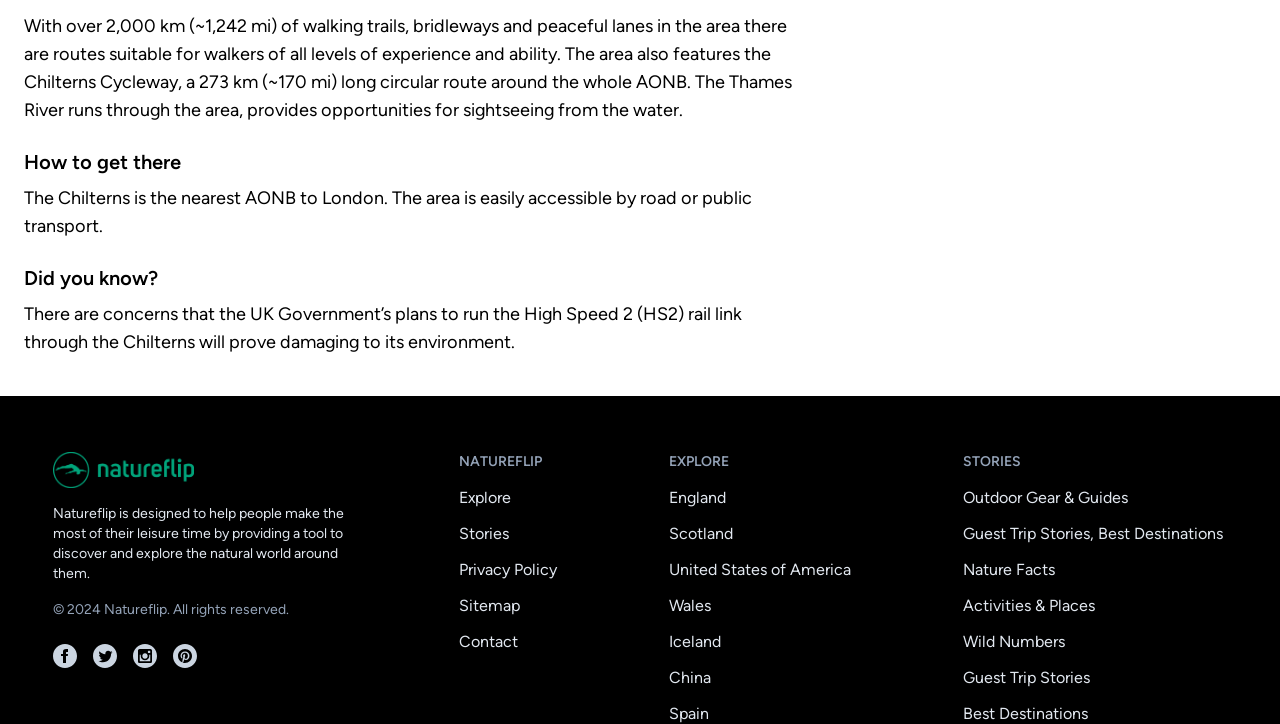Determine the bounding box coordinates of the clickable region to carry out the instruction: "Visit Facebook page".

[0.042, 0.89, 0.06, 0.923]